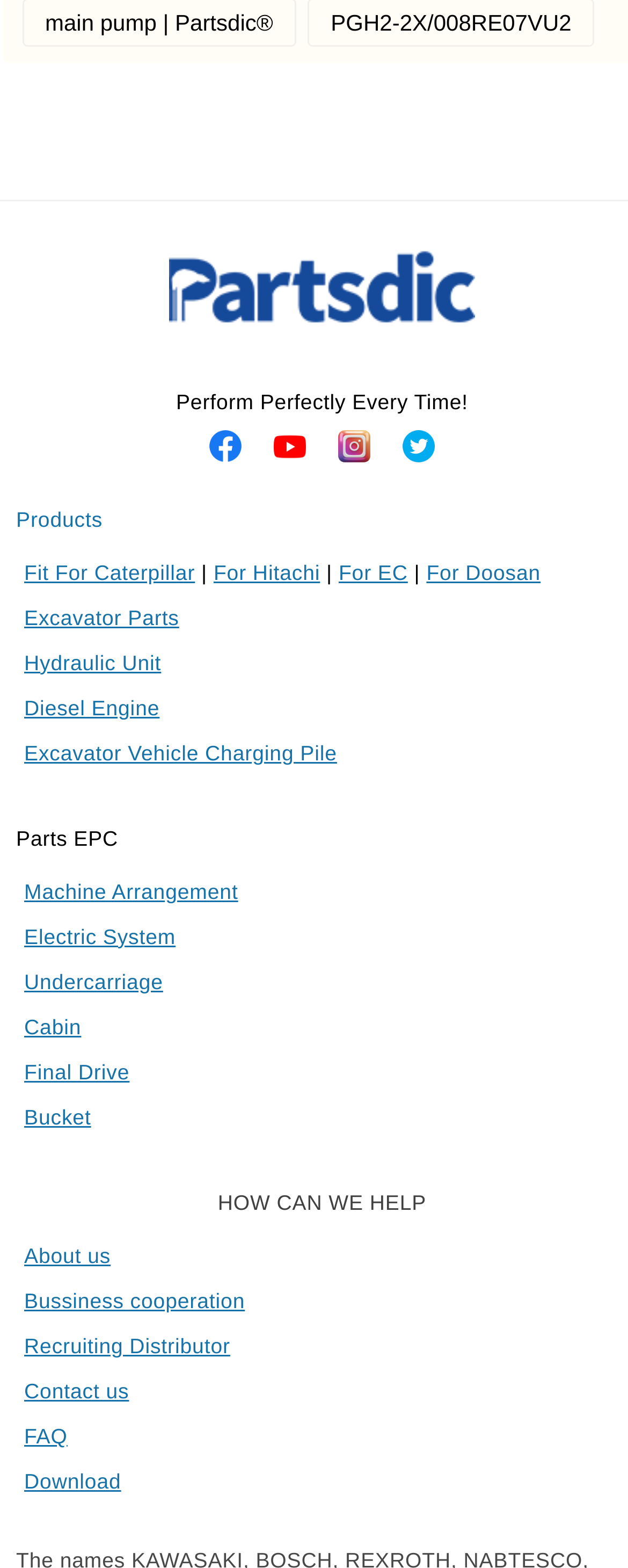Give a concise answer using one word or a phrase to the following question:
What is the brand of the excavator parts?

Caterpillar, Hitachi, EC, Doosan